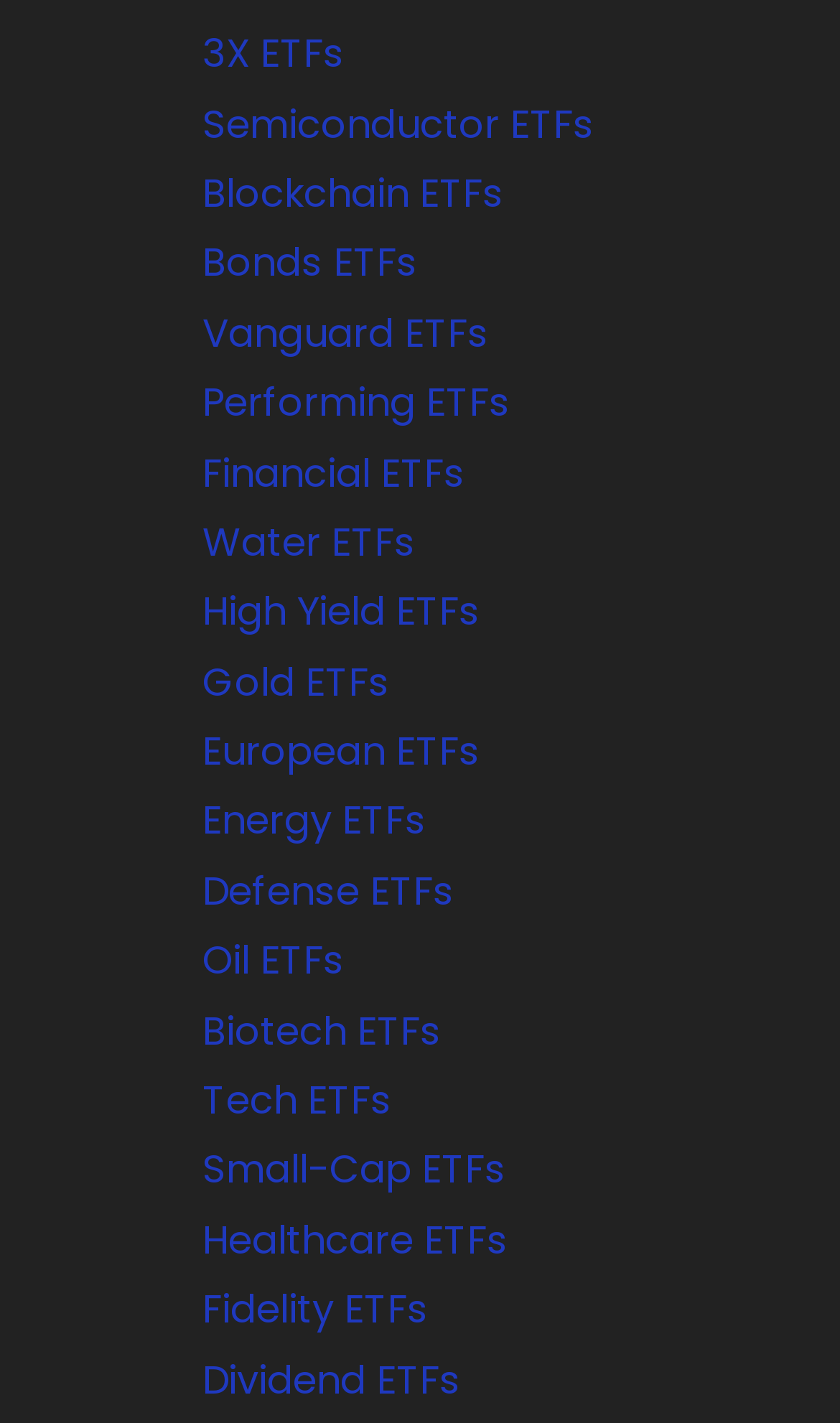Please provide a comprehensive response to the question below by analyzing the image: 
What type of industry is related to 'Biotech ETFs'?

Based on the name 'Biotech ETFs', it is likely that this type of ETF is related to the healthcare industry, as biotechnology is a field that involves the use of biological systems to develop new products and technologies.